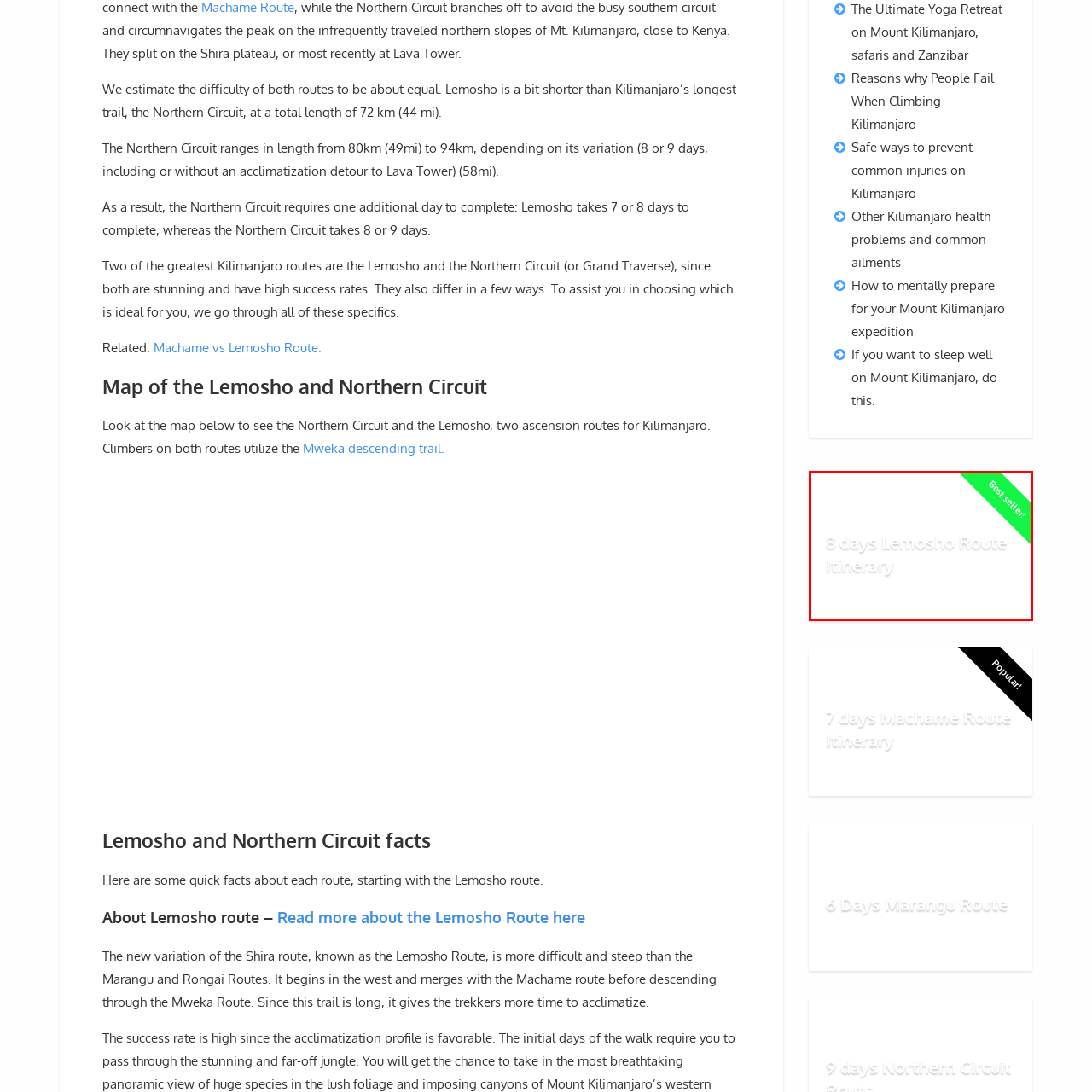What is the significance of the green badge?
Analyze the image marked by the red bounding box and respond with an in-depth answer considering the visual clues.

The vibrant green badge in the top corner of the image reads 'Best seller!', suggesting that this itinerary is highly favored among climbers and is often chosen for its comprehensive schedule.